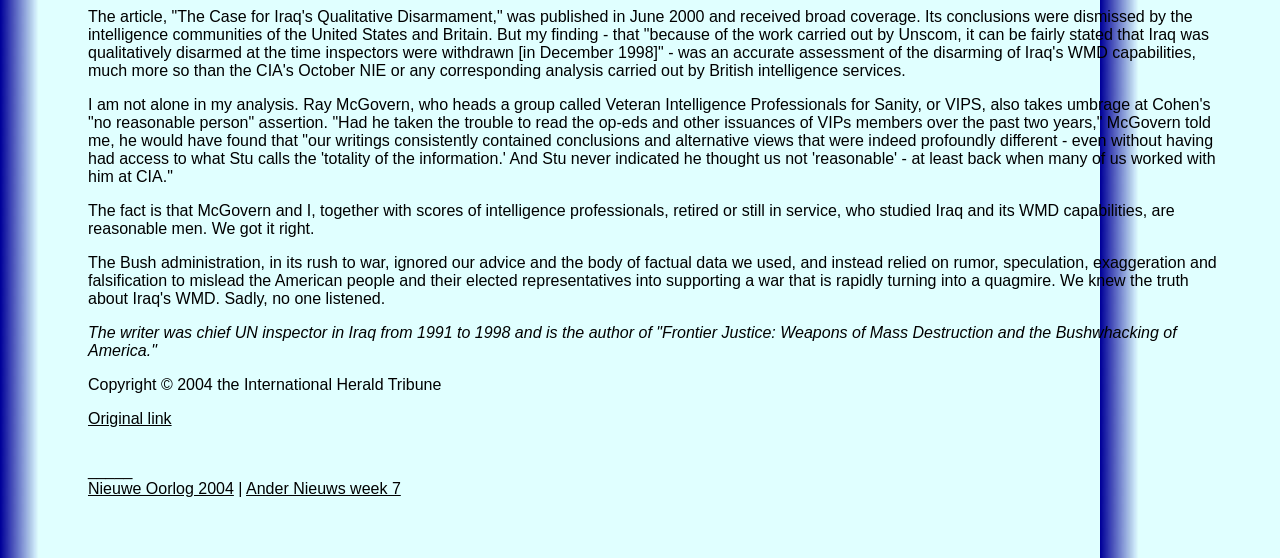What is the year of the copyright?
Refer to the image and provide a one-word or short phrase answer.

2004